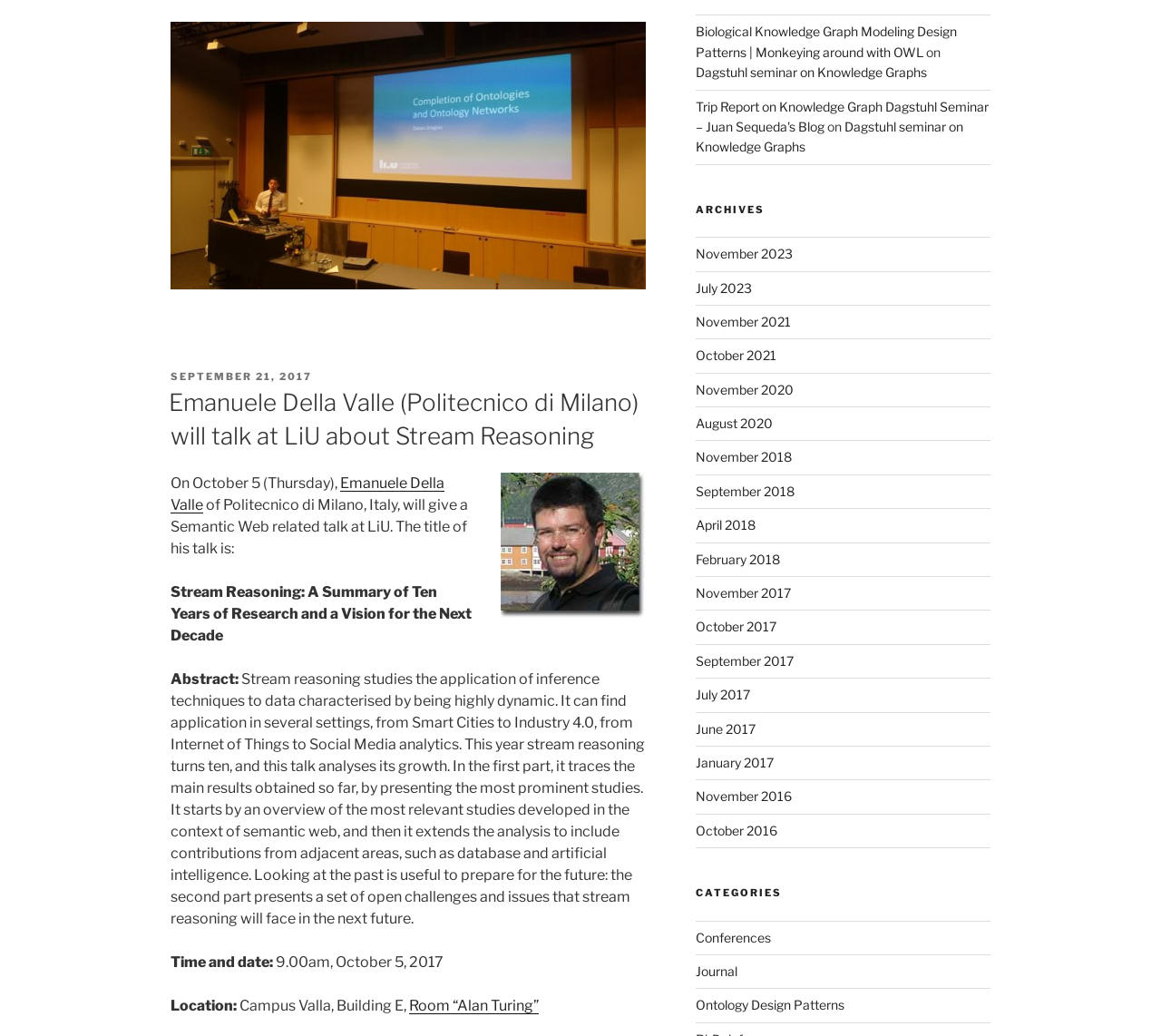Where will Emanuele Della Valle give his talk?
Utilize the image to construct a detailed and well-explained answer.

I found the location of Emanuele Della Valle's talk by looking at the text following 'Location:' which is 'Campus Valla, Building E,' and then the room number is specified as 'Room “Alan Turing”'.